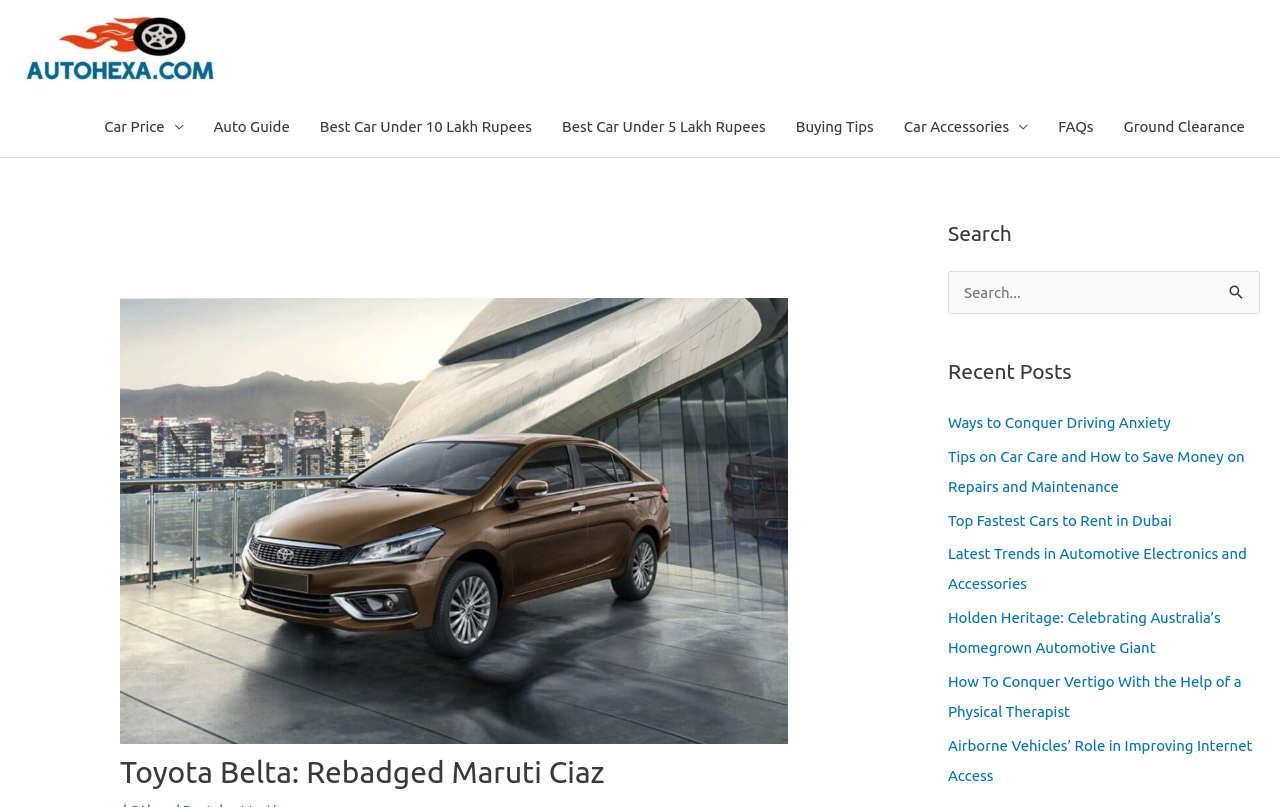What is the name of the website?
Look at the image and respond with a one-word or short phrase answer.

Autohexa